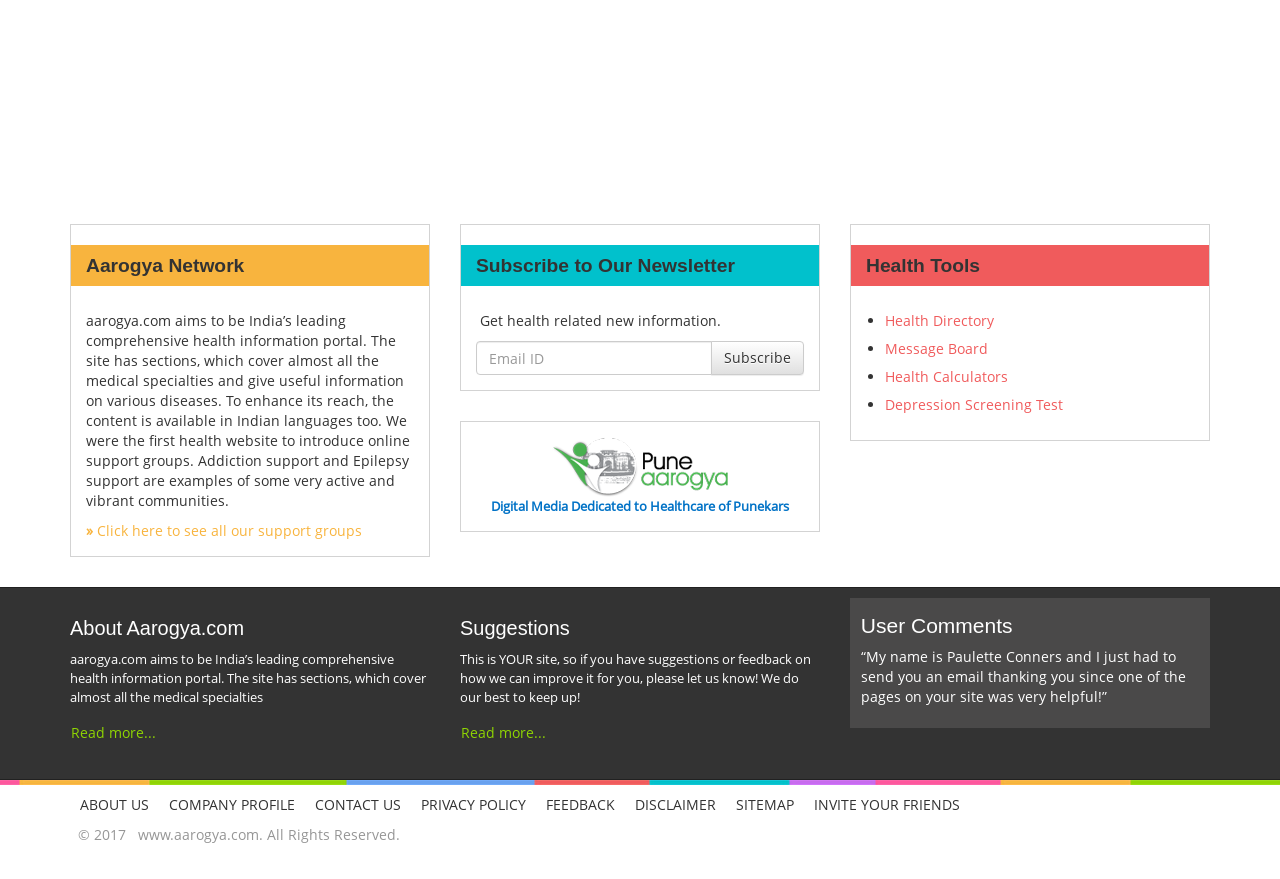Identify and provide the bounding box coordinates of the UI element described: "Contact Us". The coordinates should be formatted as [left, top, right, bottom], with each number being a float between 0 and 1.

[0.238, 0.893, 0.321, 0.939]